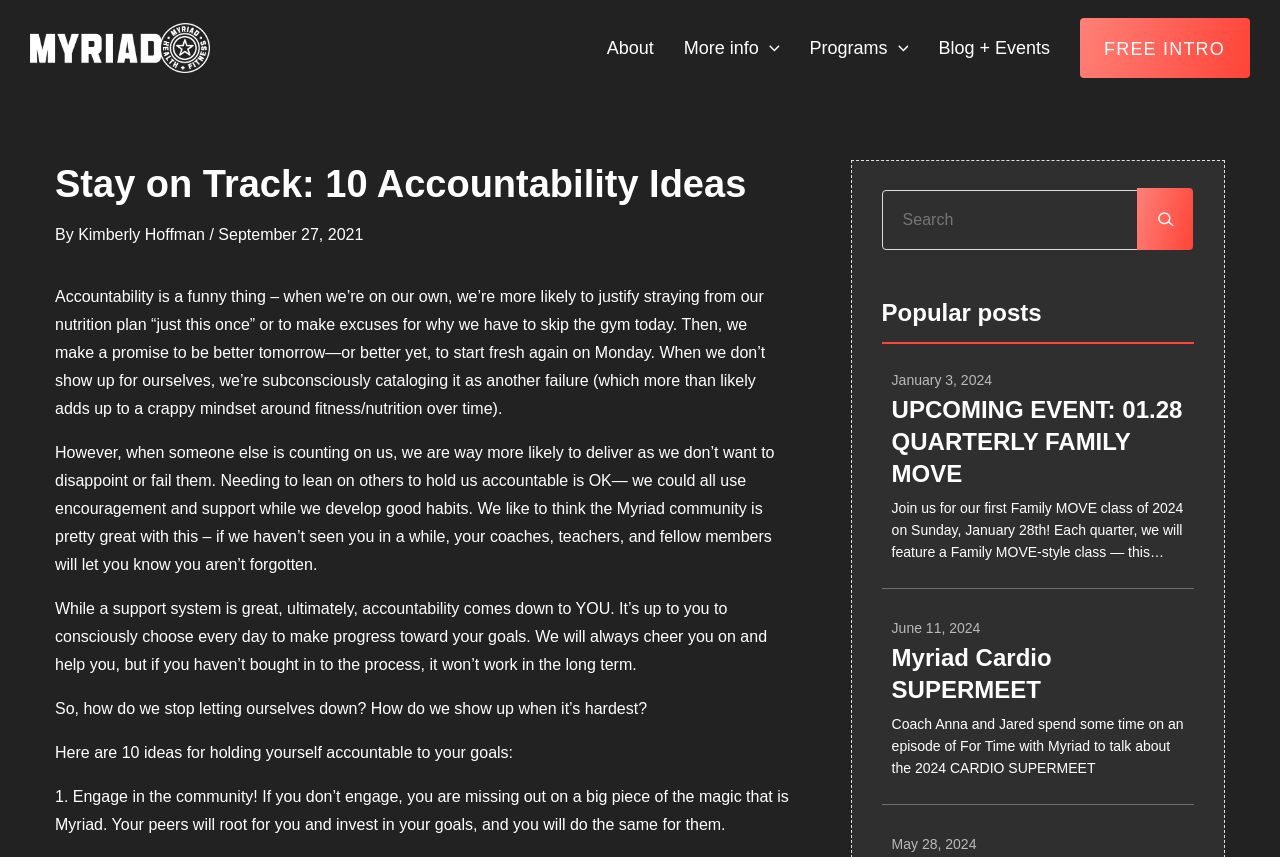Determine the bounding box coordinates for the element that should be clicked to follow this instruction: "Search for something". The coordinates should be given as four float numbers between 0 and 1, in the format [left, top, right, bottom].

[0.689, 0.222, 0.889, 0.292]